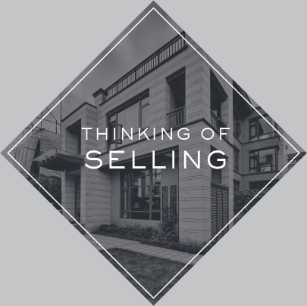What is the color of the text overlay?
Please utilize the information in the image to give a detailed response to the question.

The caption states that the text overlay on the image is in bold, white text, which is used to convey a sense of sophistication and professionalism.